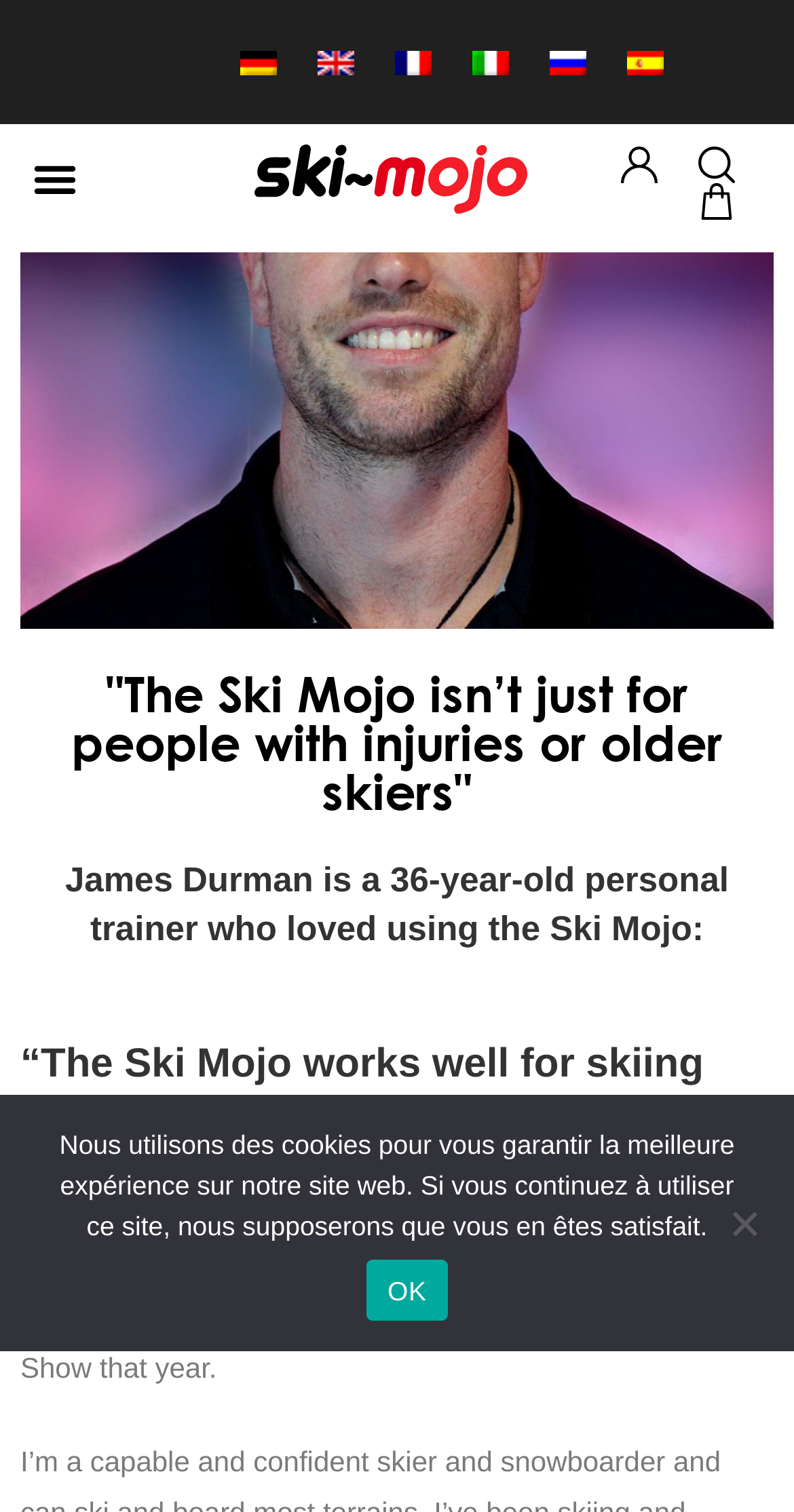Kindly determine the bounding box coordinates for the clickable area to achieve the given instruction: "check comments".

None